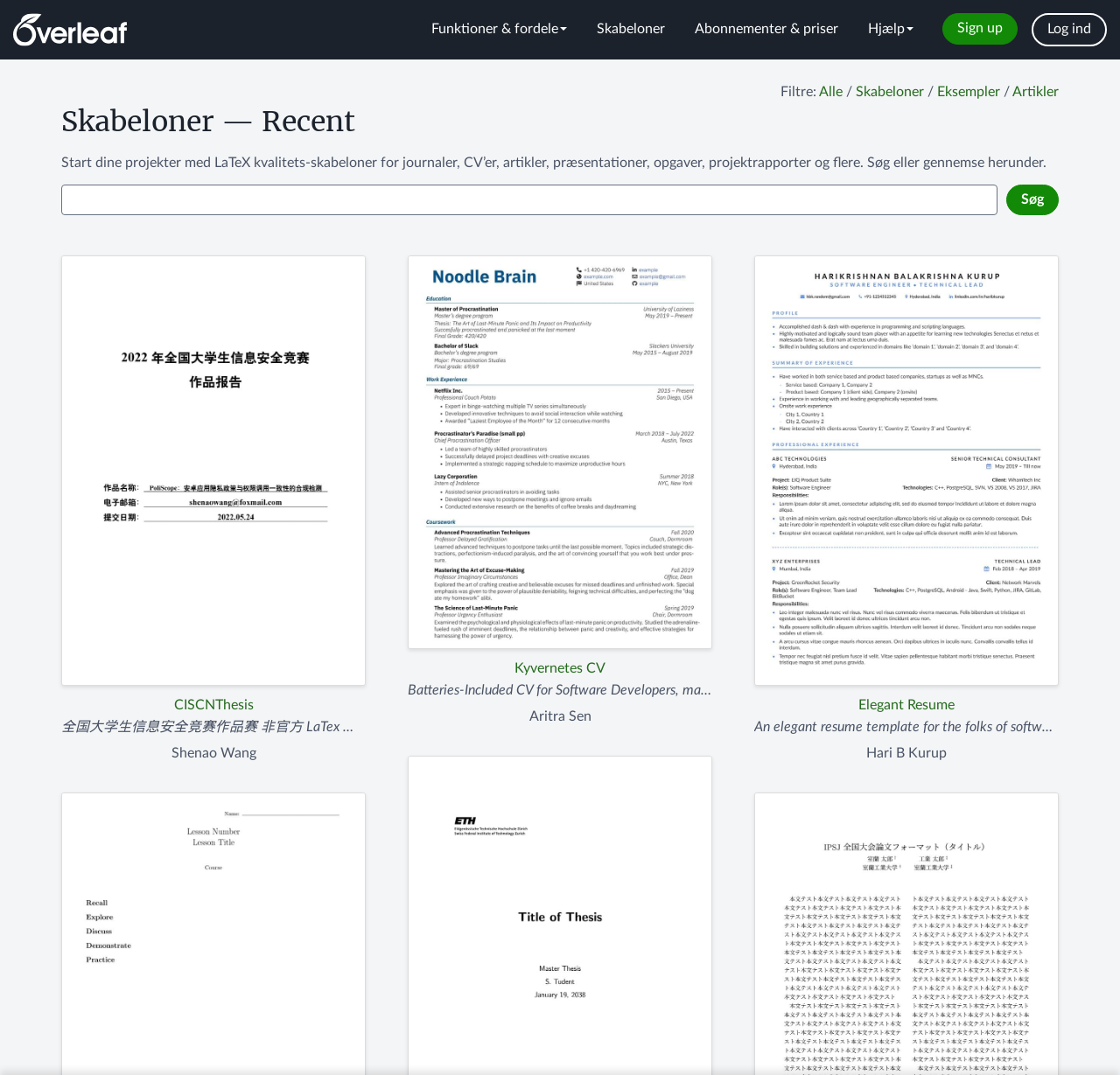Identify the webpage's primary heading and generate its text.

Skabeloner — Recent